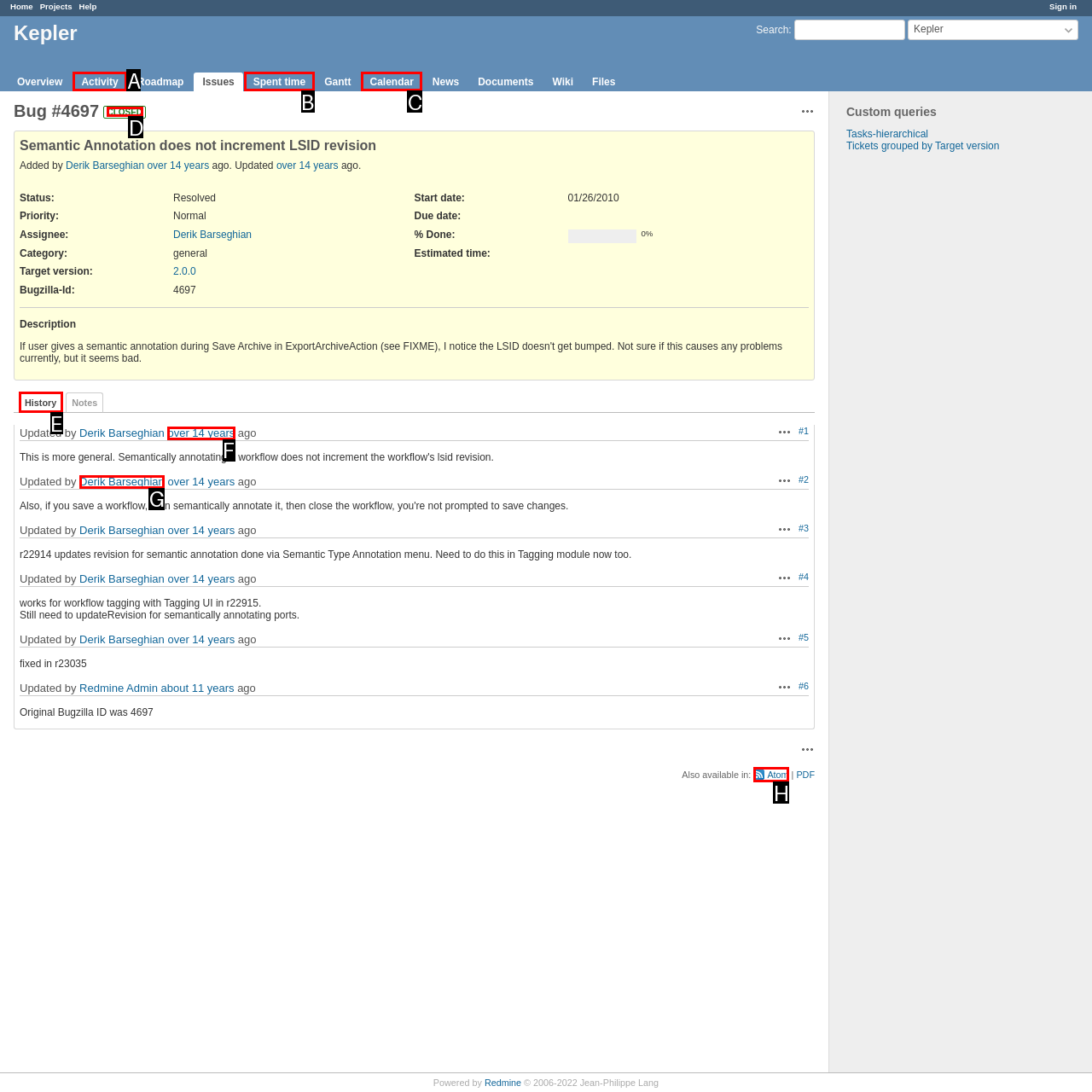Identify the correct HTML element to click for the task: Check bug status. Provide the letter of your choice.

D